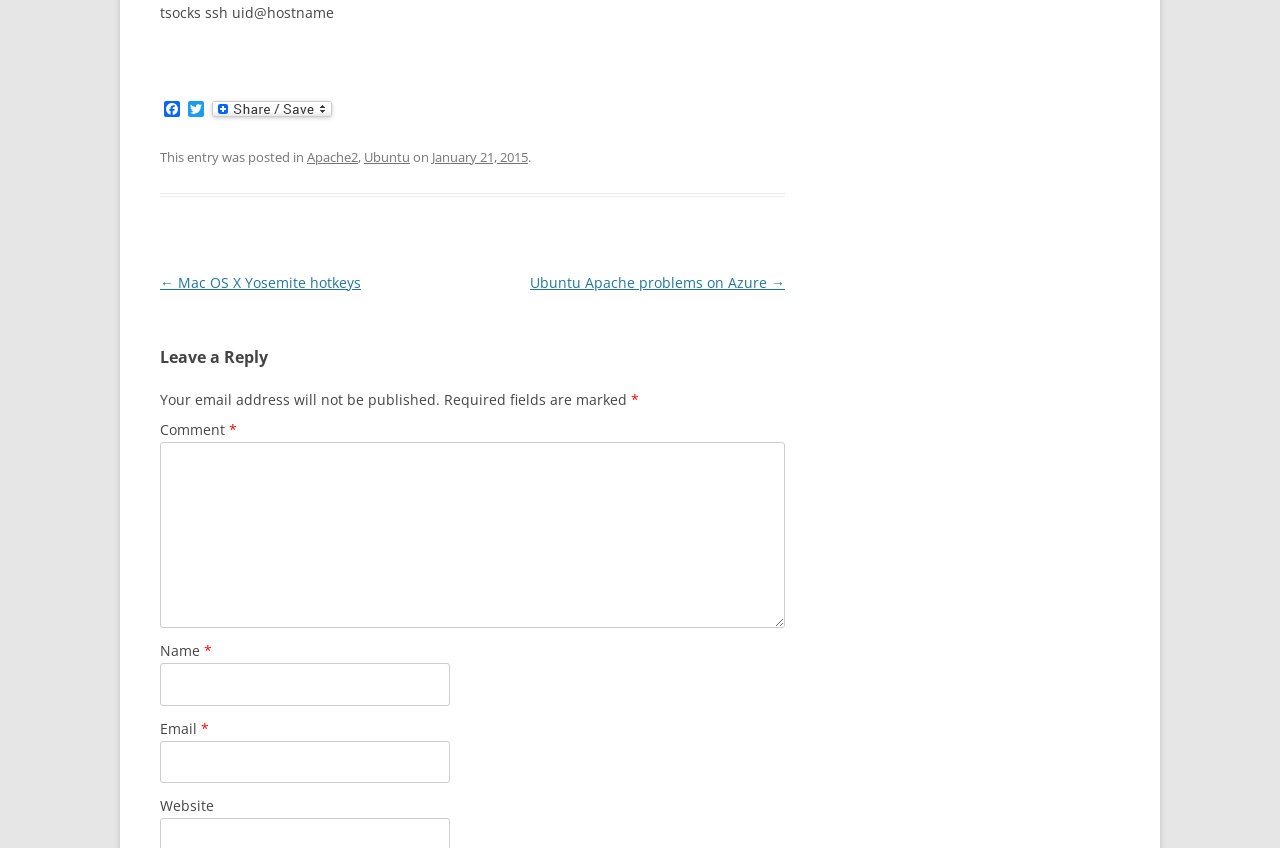Given the following UI element description: "GitHub Sponsors", find the bounding box coordinates in the webpage screenshot.

None